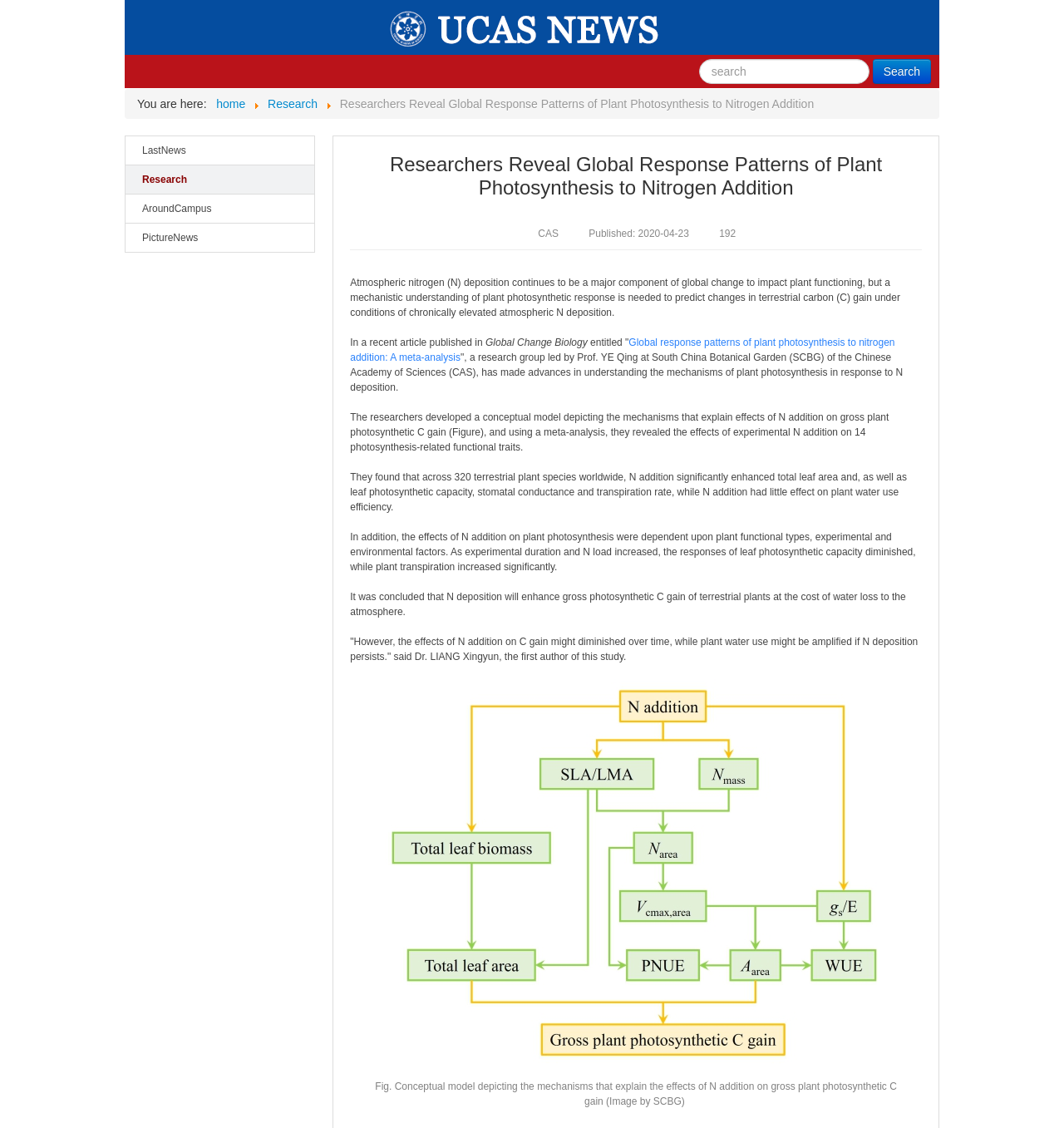Reply to the question with a single word or phrase:
Who is the author of the research article?

Prof. YE Qing